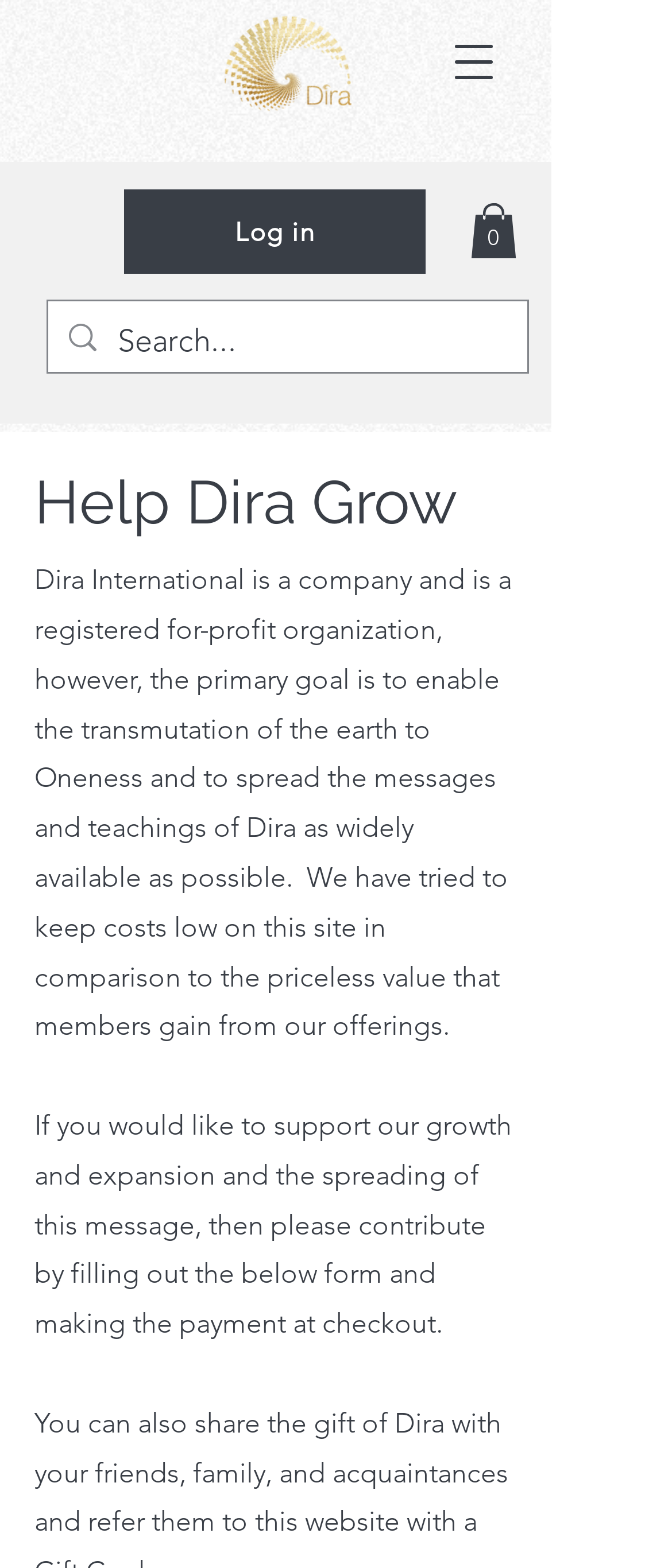Calculate the bounding box coordinates of the UI element given the description: "0".

[0.7, 0.13, 0.769, 0.165]